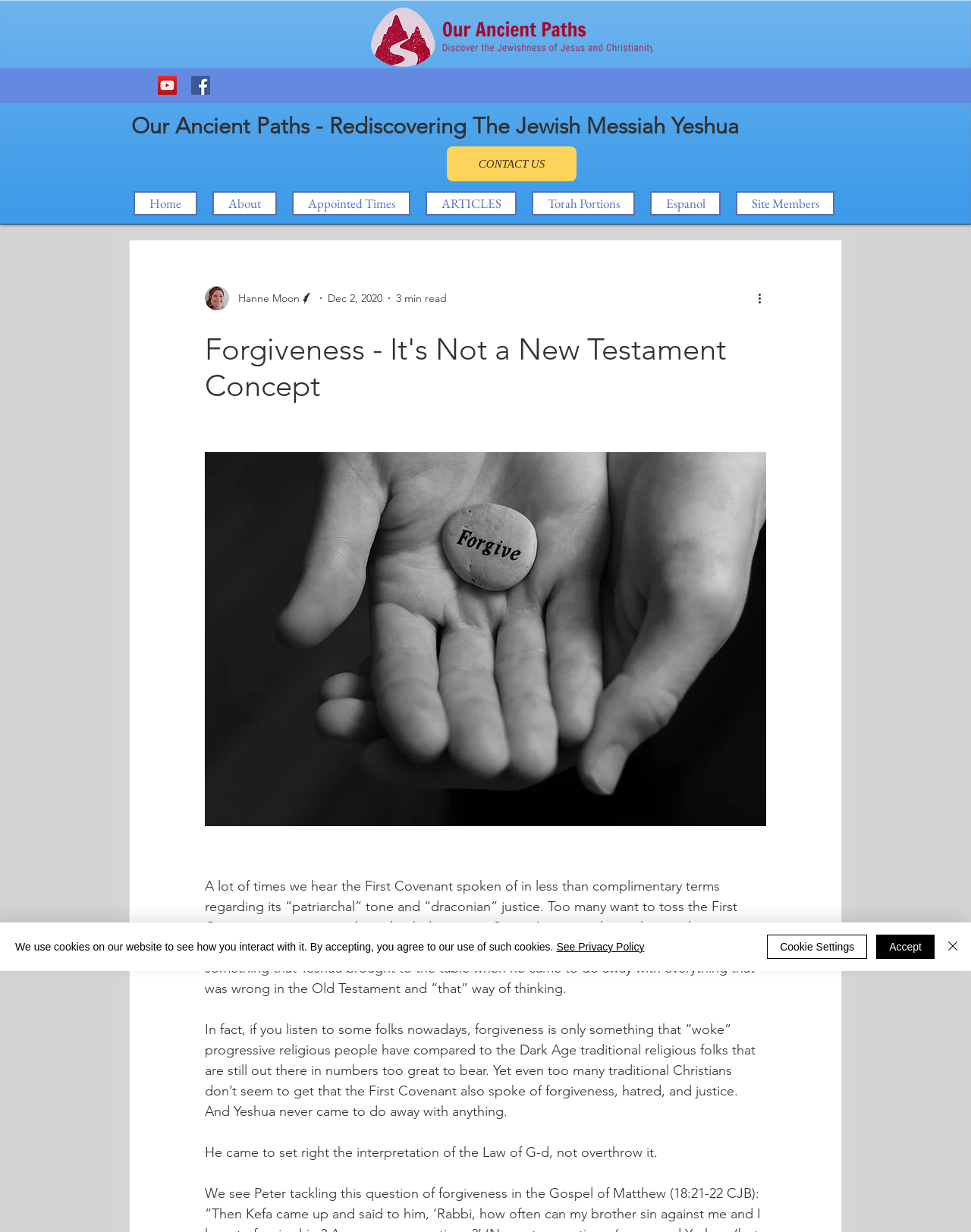What is the purpose of the search box?
Based on the image, answer the question in a detailed manner.

I found the search box by looking at the top-right section of the webpage, which contains a search box with a button labeled 'Search site'. This suggests that the purpose of the search box is to search the website.